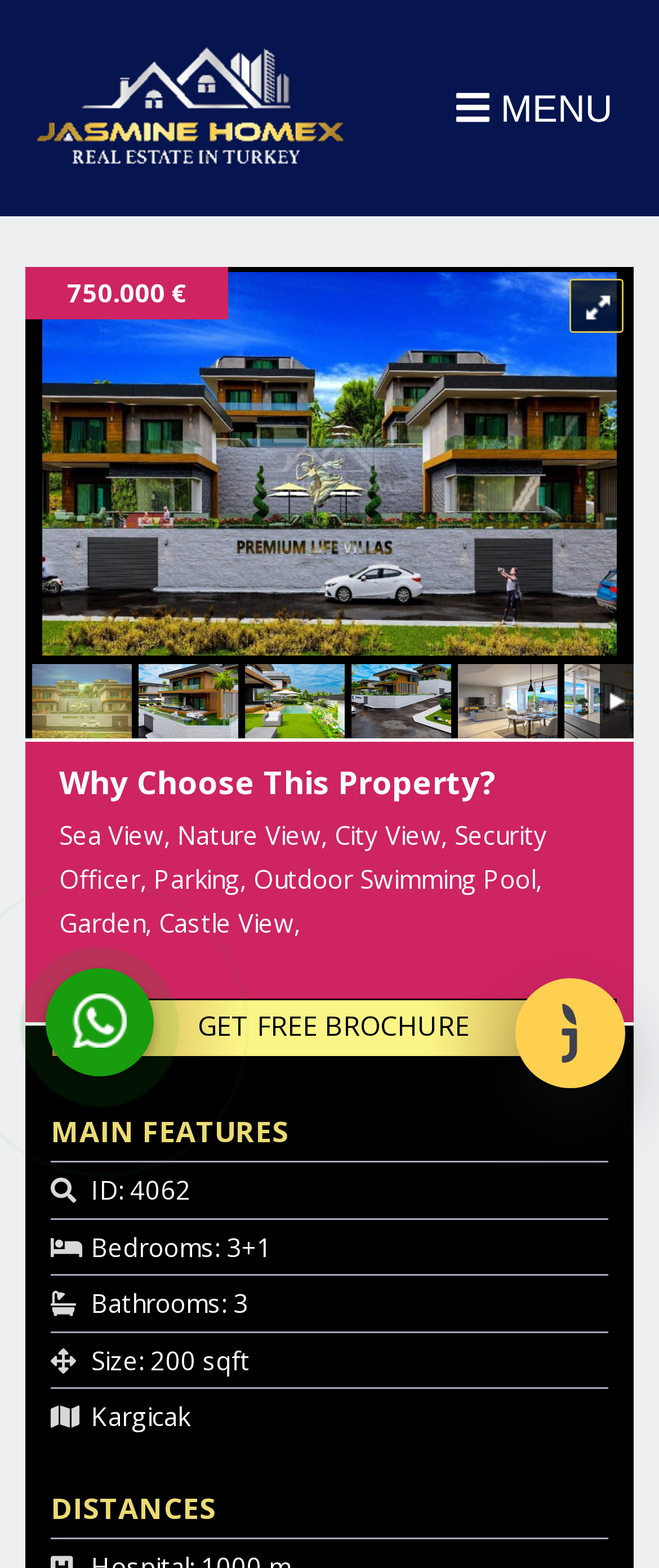Based on the element description: "parent_node: MENU", identify the bounding box coordinates for this UI element. The coordinates must be four float numbers between 0 and 1, listed as [left, top, right, bottom].

[0.038, 0.016, 0.538, 0.122]